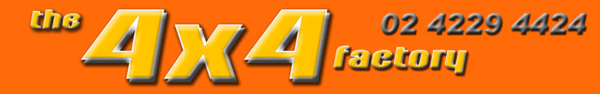Give a short answer using one word or phrase for the question:
What is displayed below the logo?

contact number